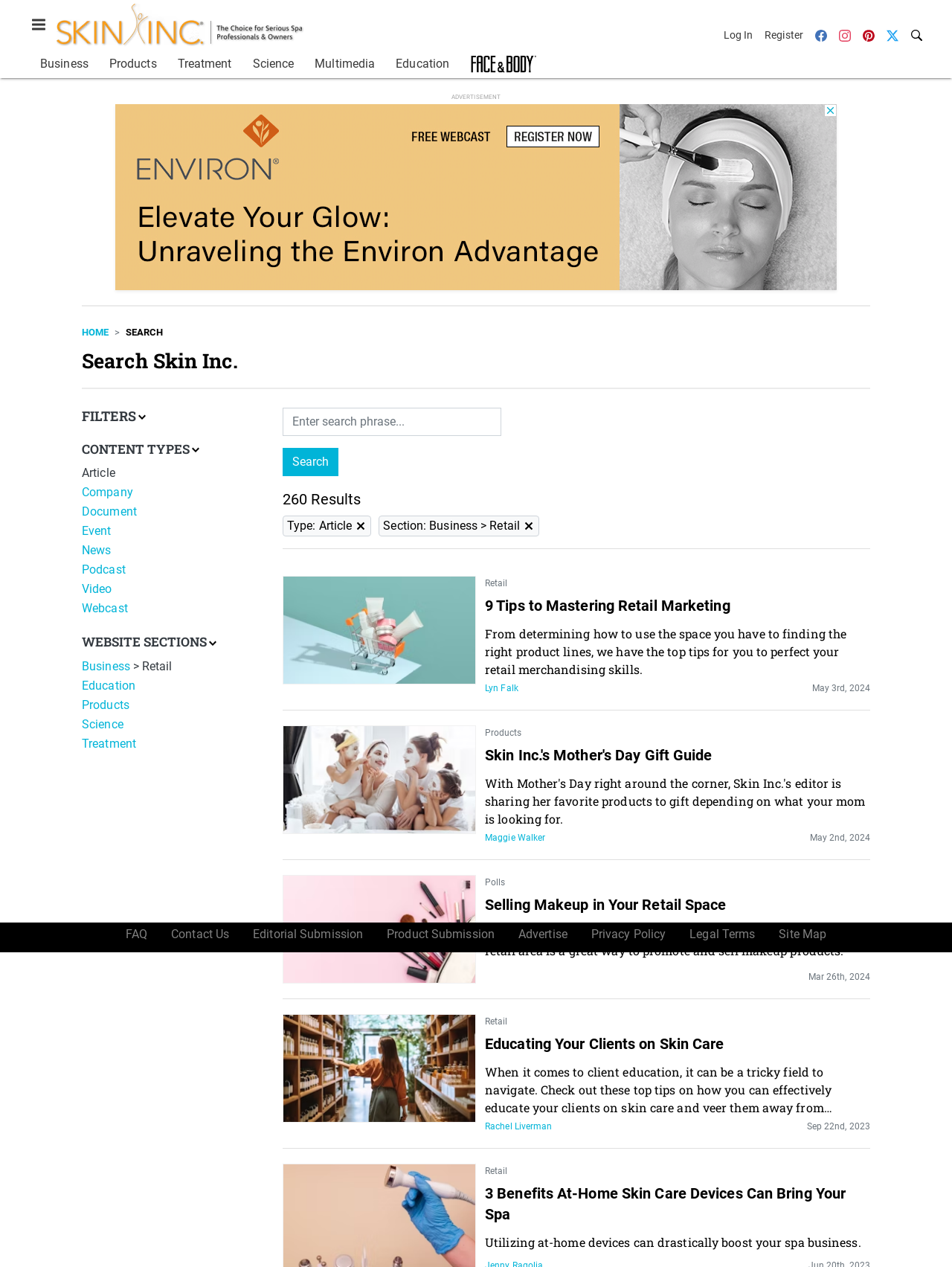Find the bounding box of the element with the following description: "Instagram icon". The coordinates must be four float numbers between 0 and 1, formatted as [left, top, right, bottom].

[0.875, 0.02, 0.9, 0.035]